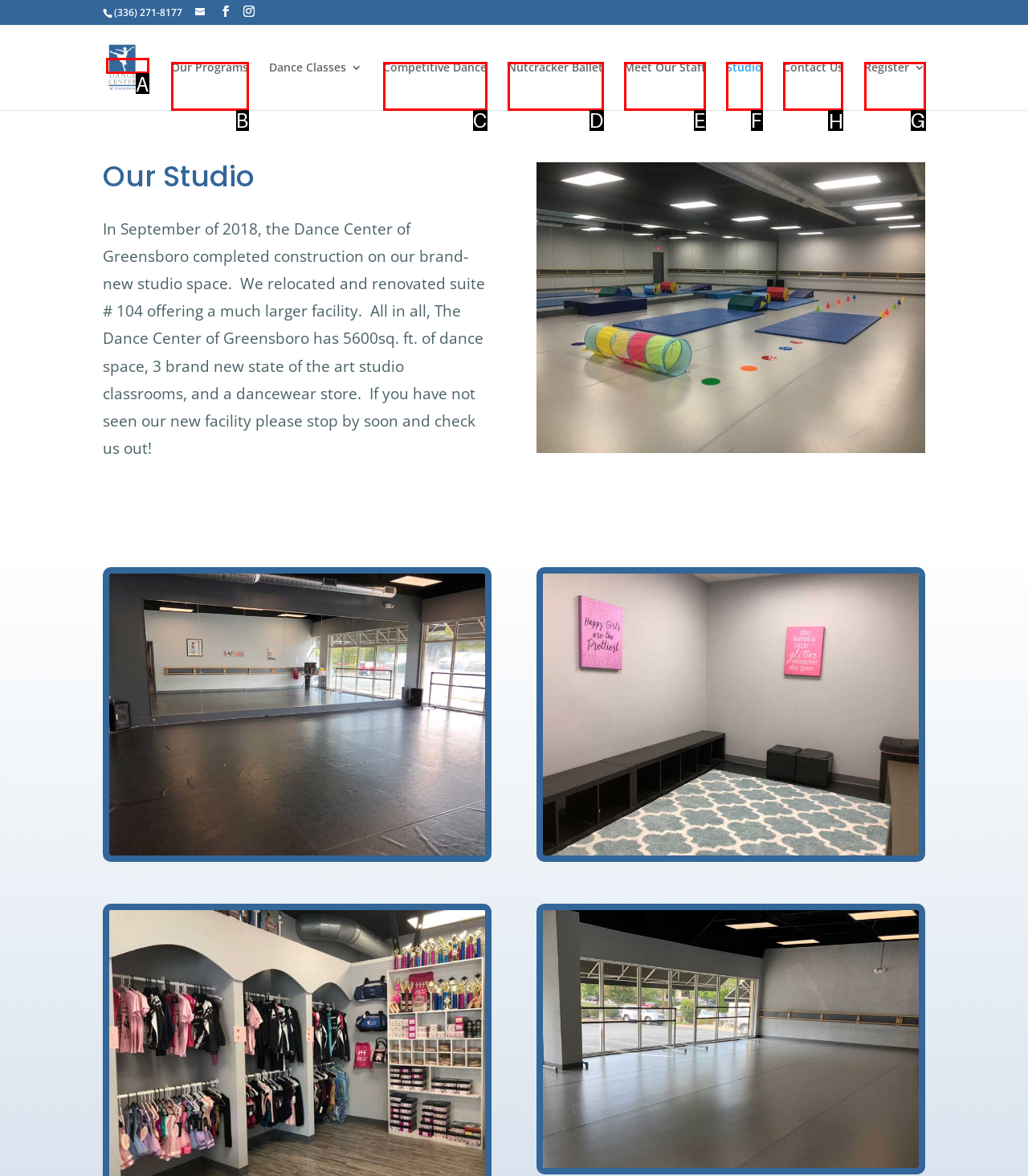Identify which HTML element should be clicked to fulfill this instruction: Contact the studio Reply with the correct option's letter.

H